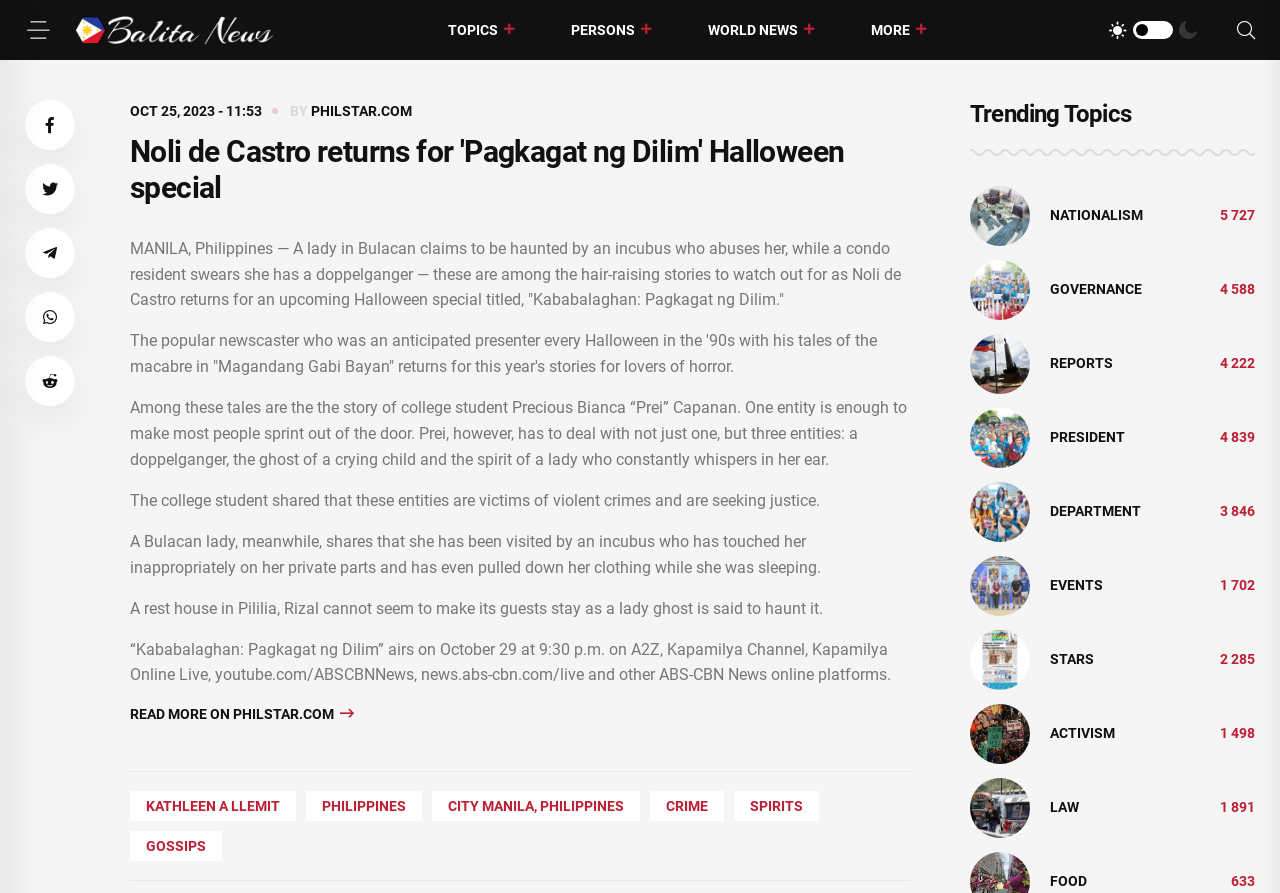What is the location of the rest house that is said to be haunted?
Respond with a short answer, either a single word or a phrase, based on the image.

Pililia, Rizal